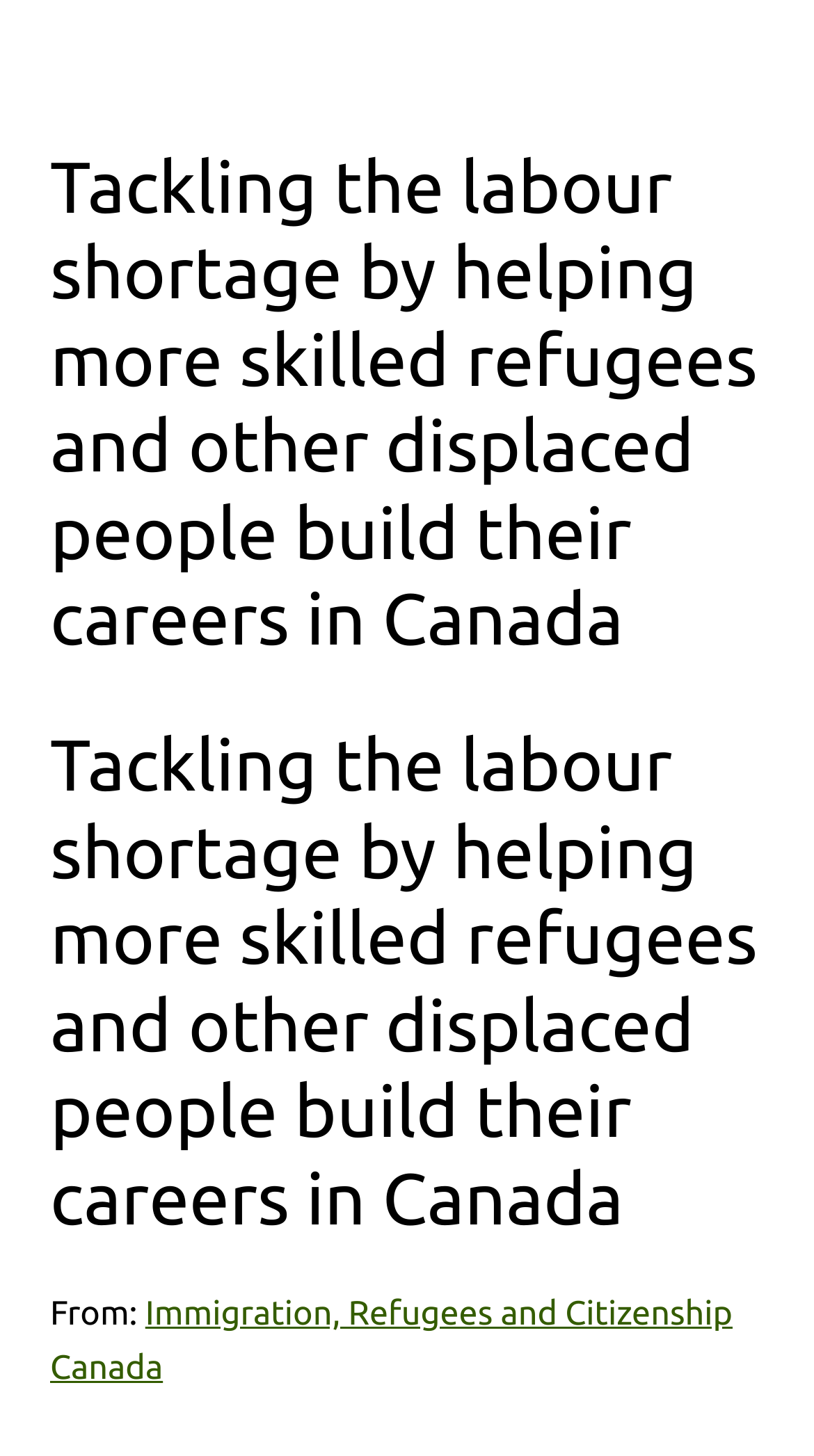Determine the bounding box for the described UI element: "Immigration, Refugees and Citizenship Canada".

[0.062, 0.89, 0.9, 0.953]